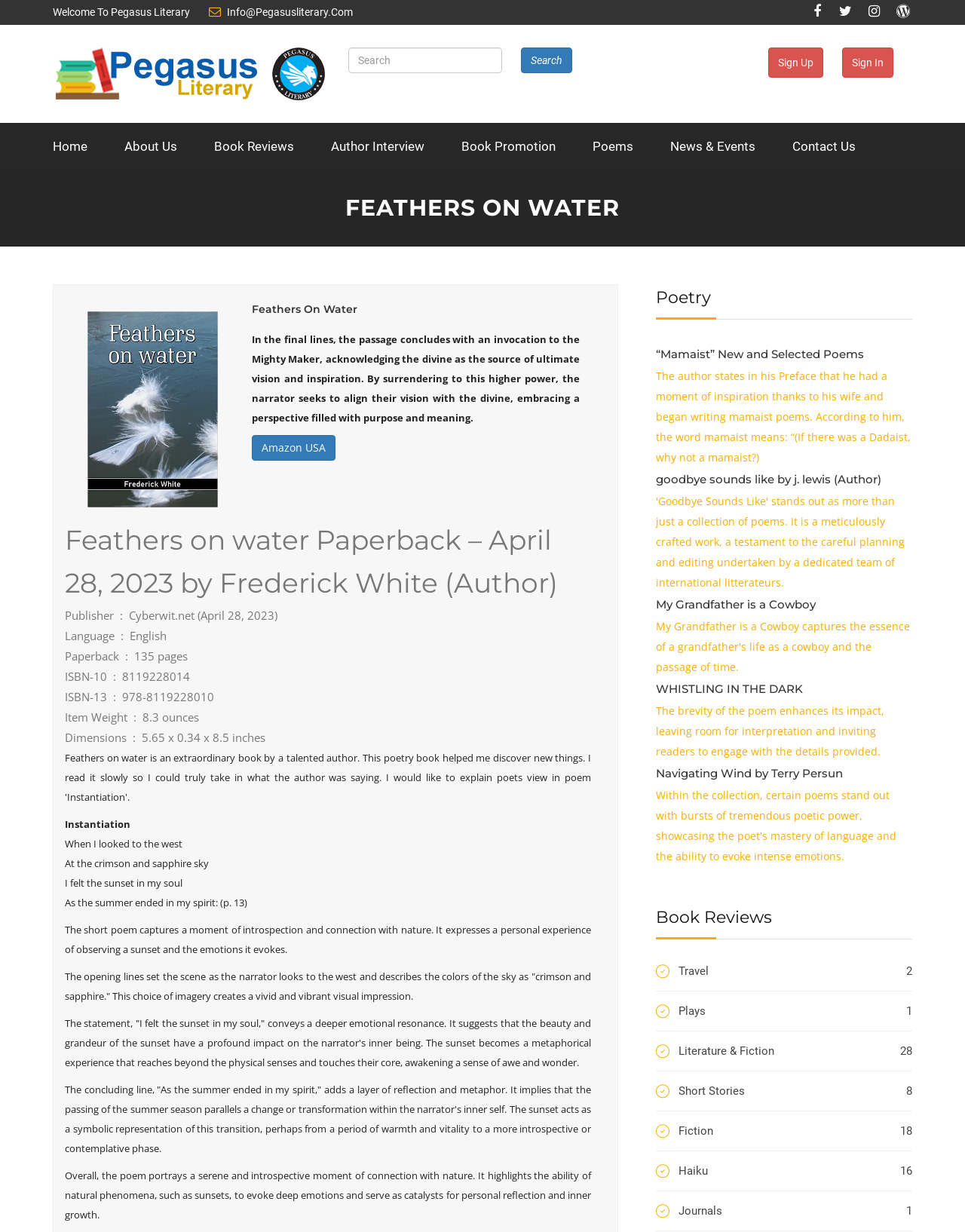Identify and provide the main heading of the webpage.

FEATHERS ON WATER